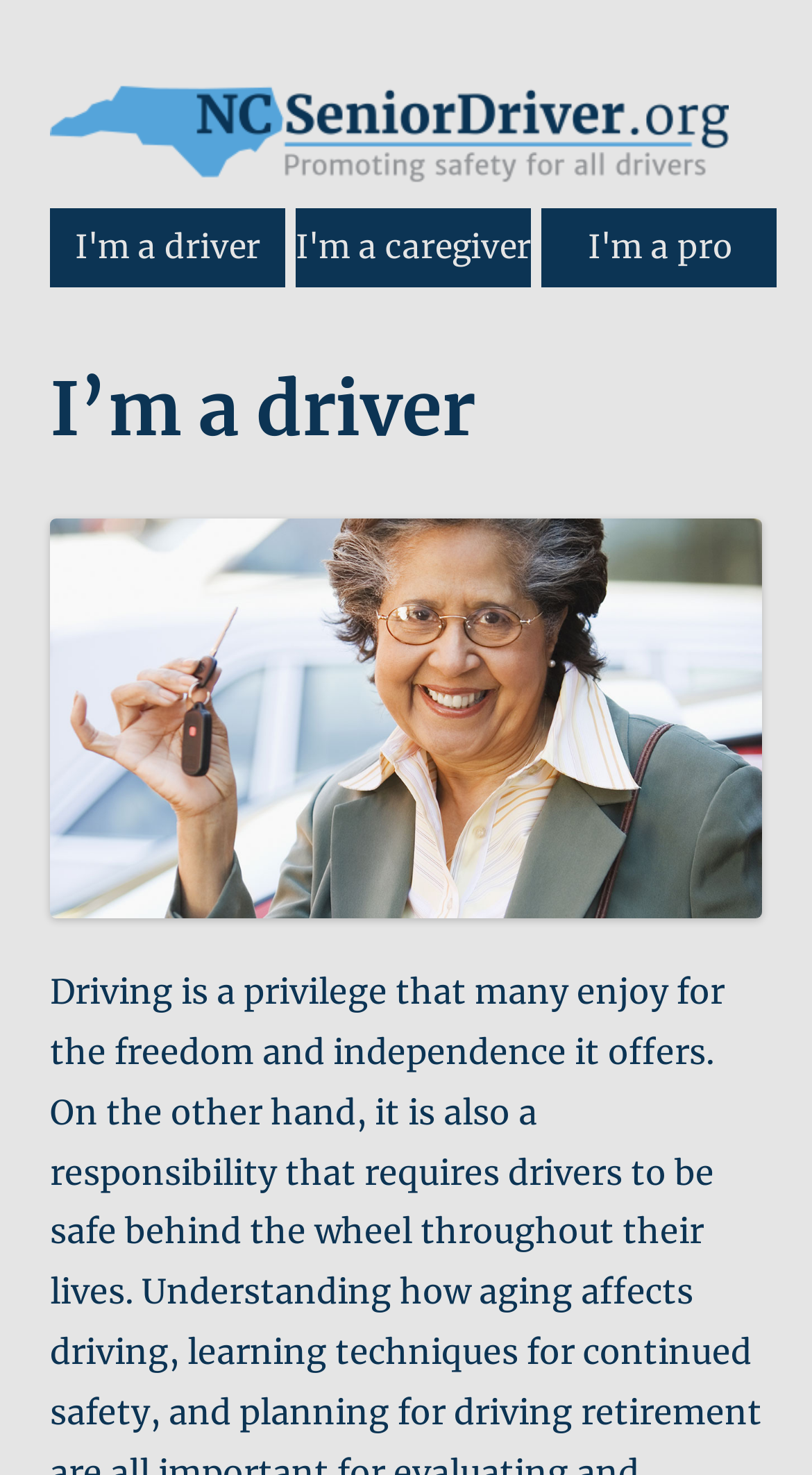Utilize the details in the image to thoroughly answer the following question: What is the position of the image on the webpage?

By analyzing the bounding box coordinates of the image element, I found that its y1 coordinate is 0.352, which is greater than the y1 coordinates of the link elements, suggesting that the image is positioned below the links on the webpage.